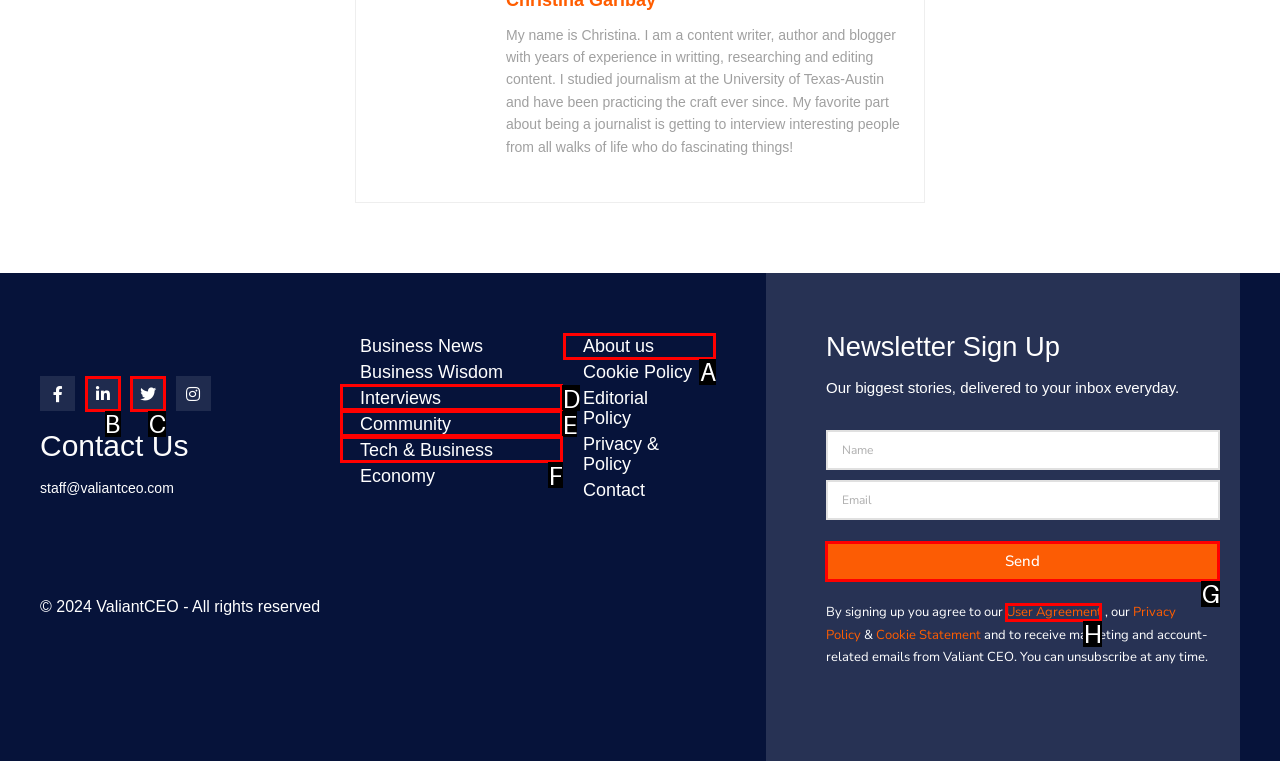What option should you select to complete this task: Click the About us link? Indicate your answer by providing the letter only.

A